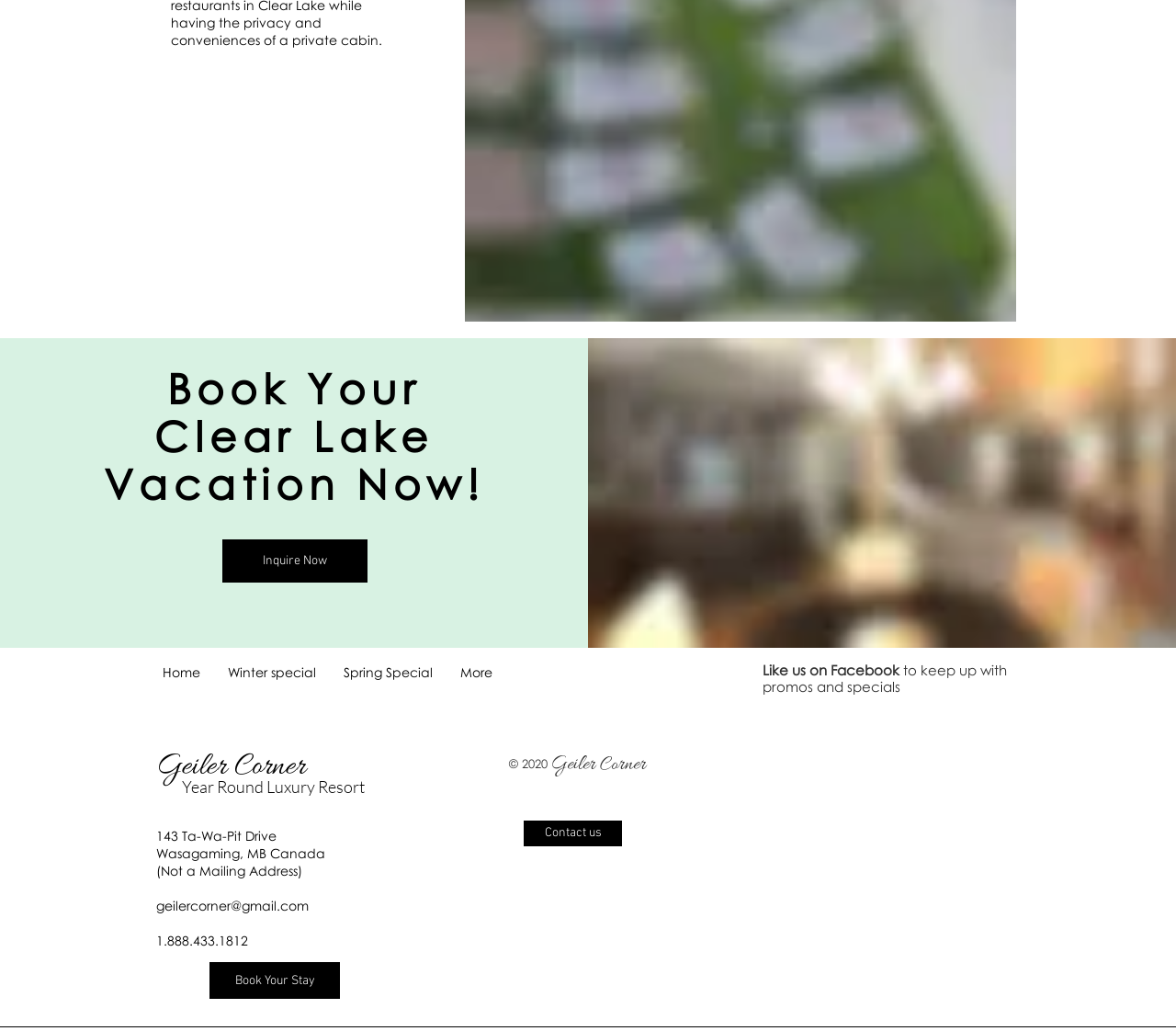Answer in one word or a short phrase: 
What is the phone number of the resort?

1.888.433.1812